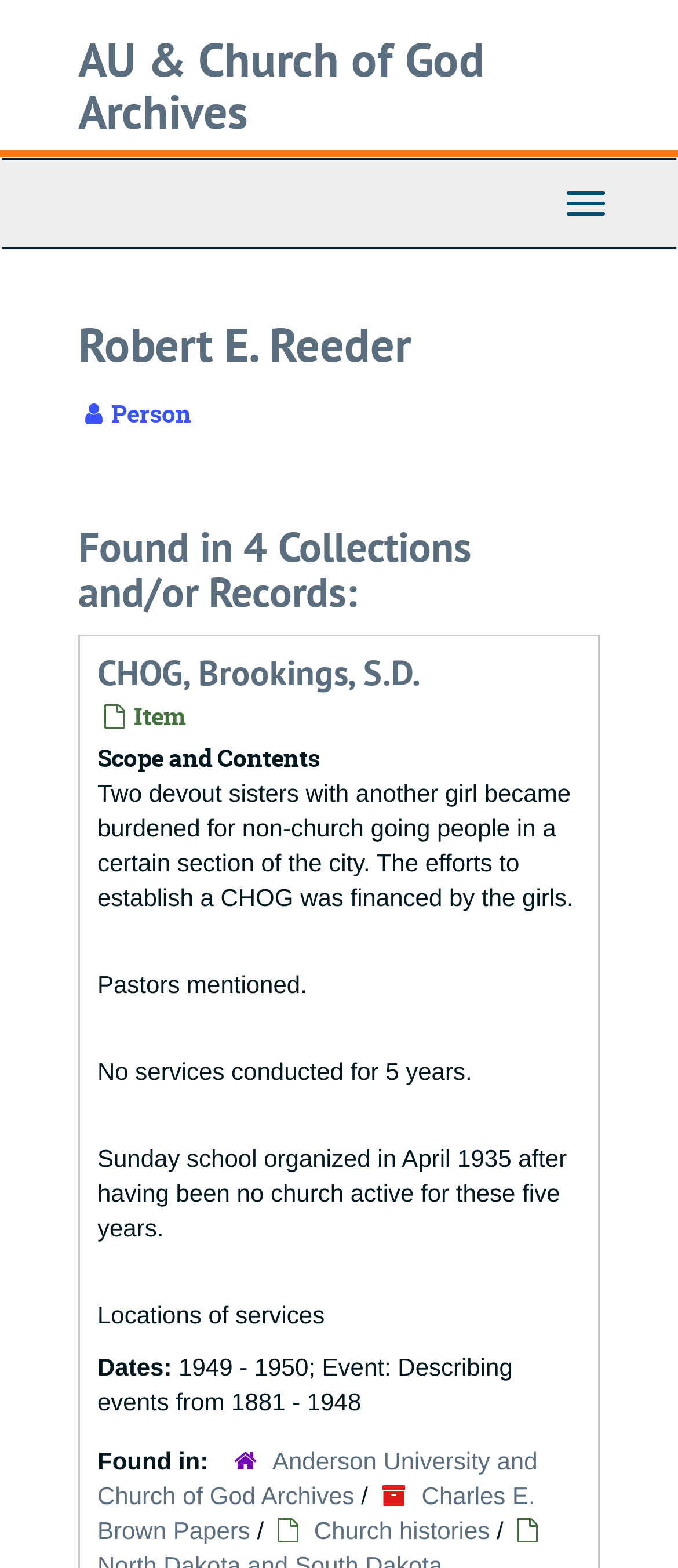What is the event described in the dates 1949-1950?
Respond with a short answer, either a single word or a phrase, based on the image.

Describing events from 1881-1948